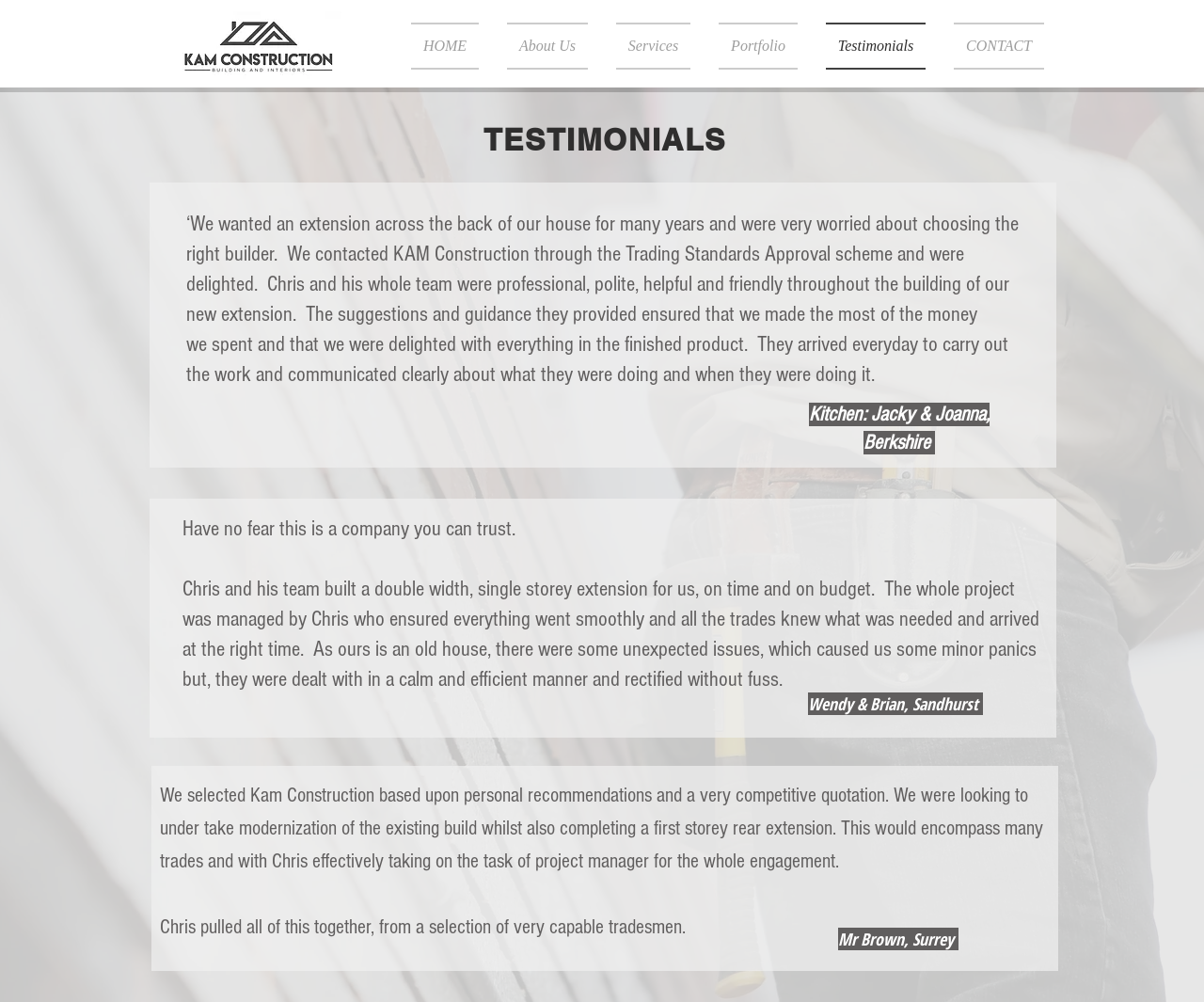Determine the bounding box coordinates for the UI element with the following description: "HOME". The coordinates should be four float numbers between 0 and 1, represented as [left, top, right, bottom].

[0.341, 0.023, 0.409, 0.069]